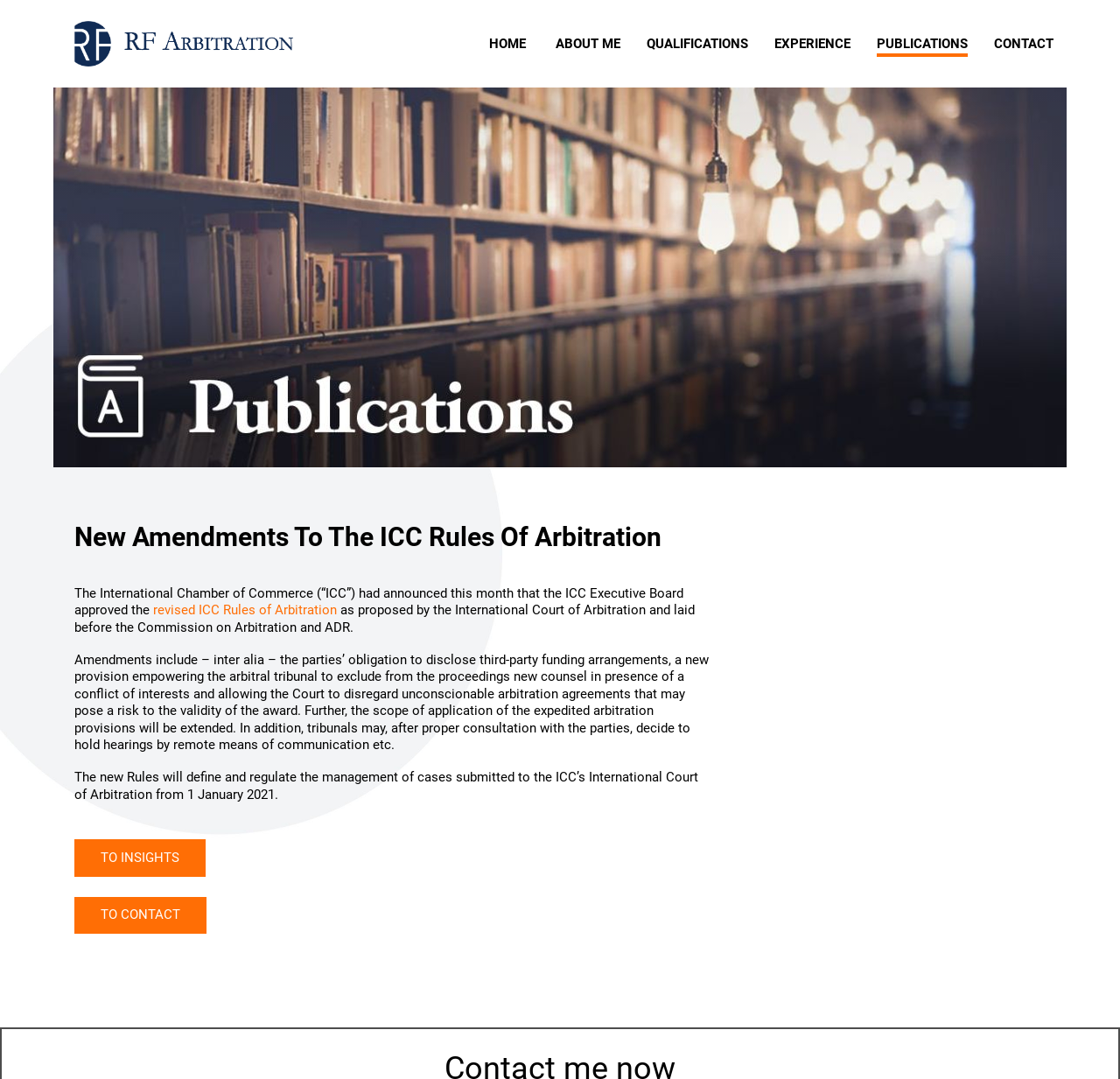Carefully examine the image and provide an in-depth answer to the question: What is the topic of the publication?

The heading 'New Amendments To The ICC Rules Of Arbitration' is prominently displayed on the webpage, and the text below it discusses the changes to the ICC Rules of Arbitration. This suggests that the publication is about the new amendments to the ICC Rules of Arbitration.